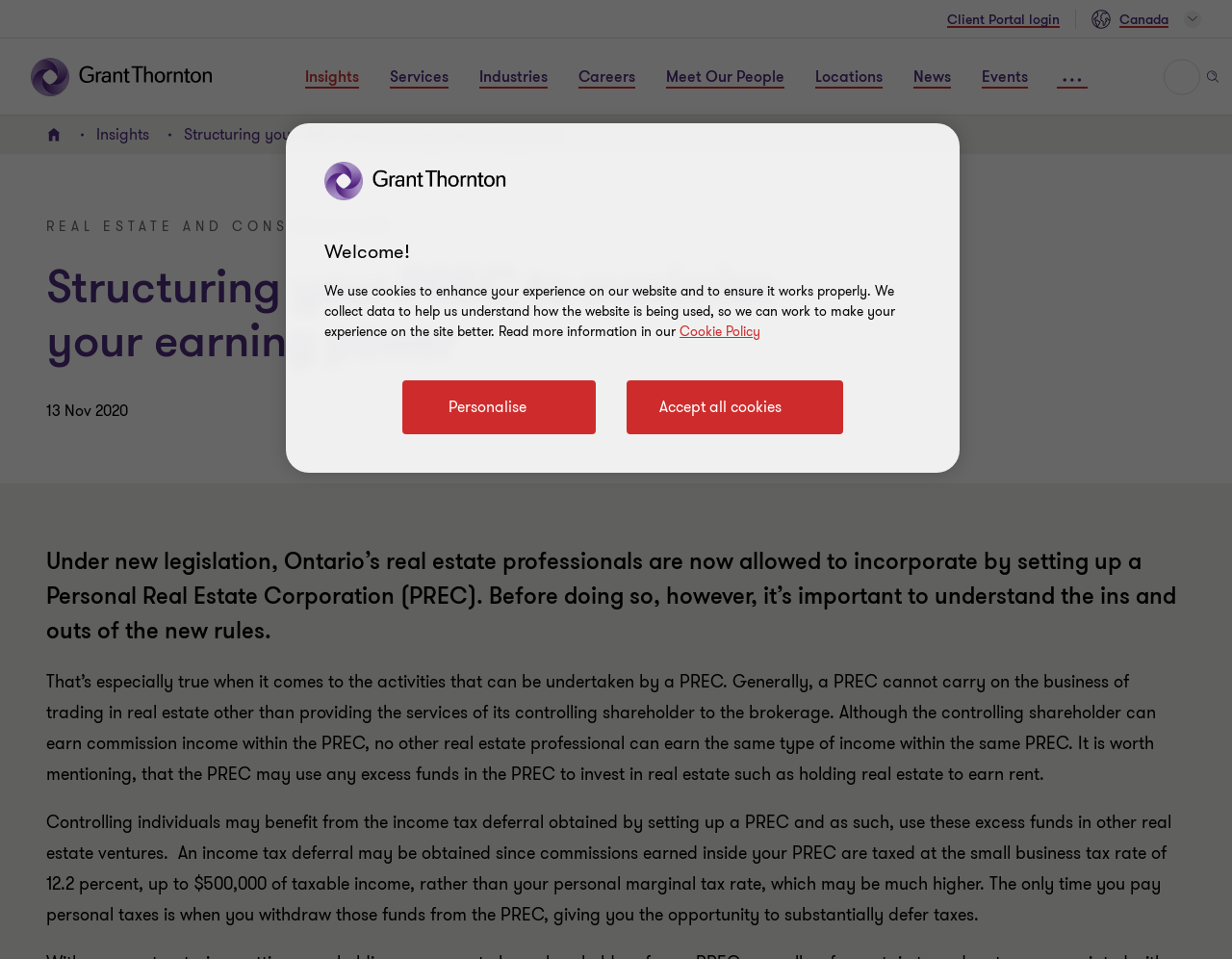Identify the bounding box coordinates of the part that should be clicked to carry out this instruction: "Click the Insights link".

[0.248, 0.068, 0.291, 0.092]